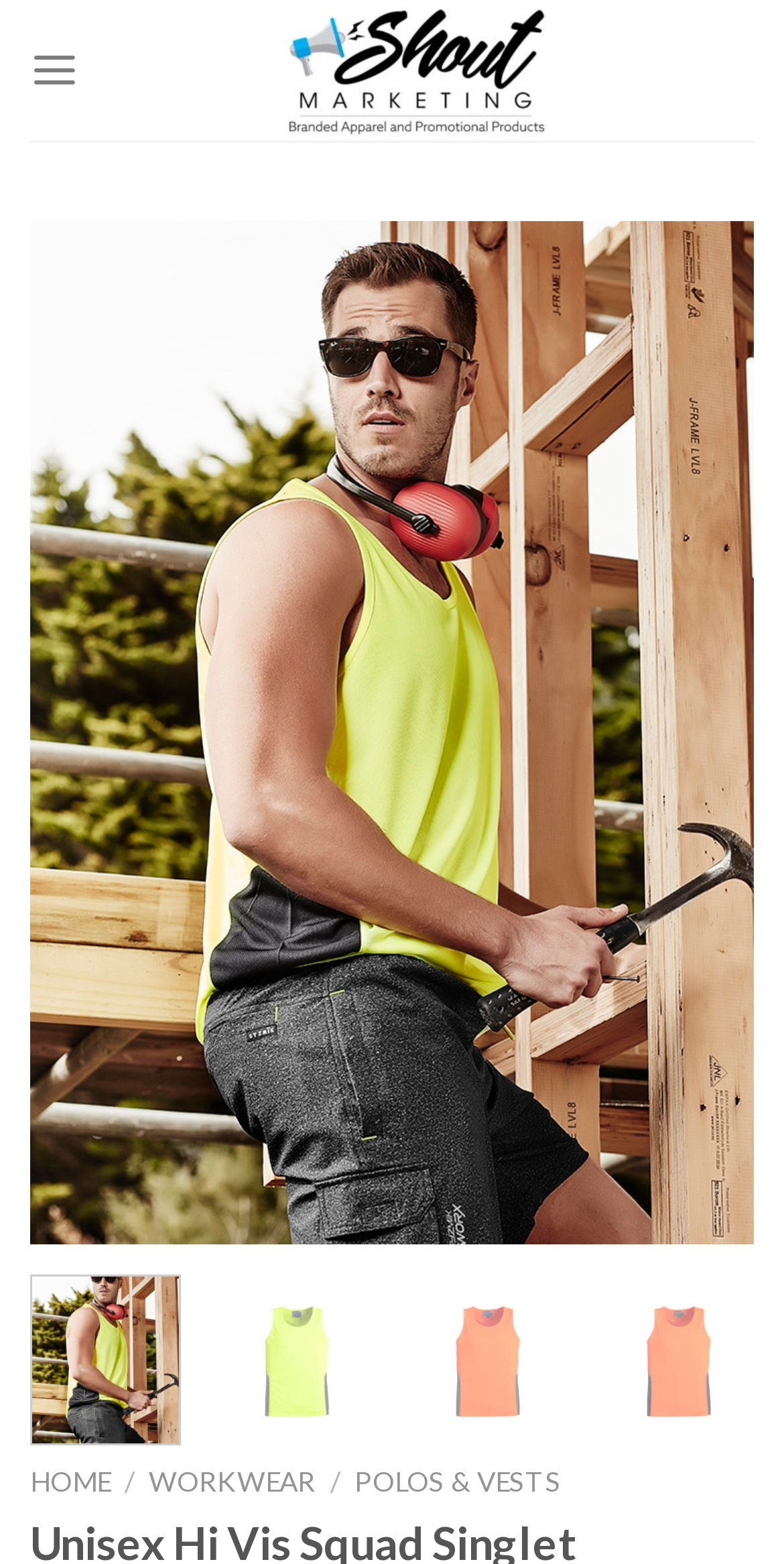Is the menu expanded?
Offer a detailed and exhaustive answer to the question.

The 'Menu' link element has an attribute 'expanded' set to 'False', indicating that the menu is not expanded by default.